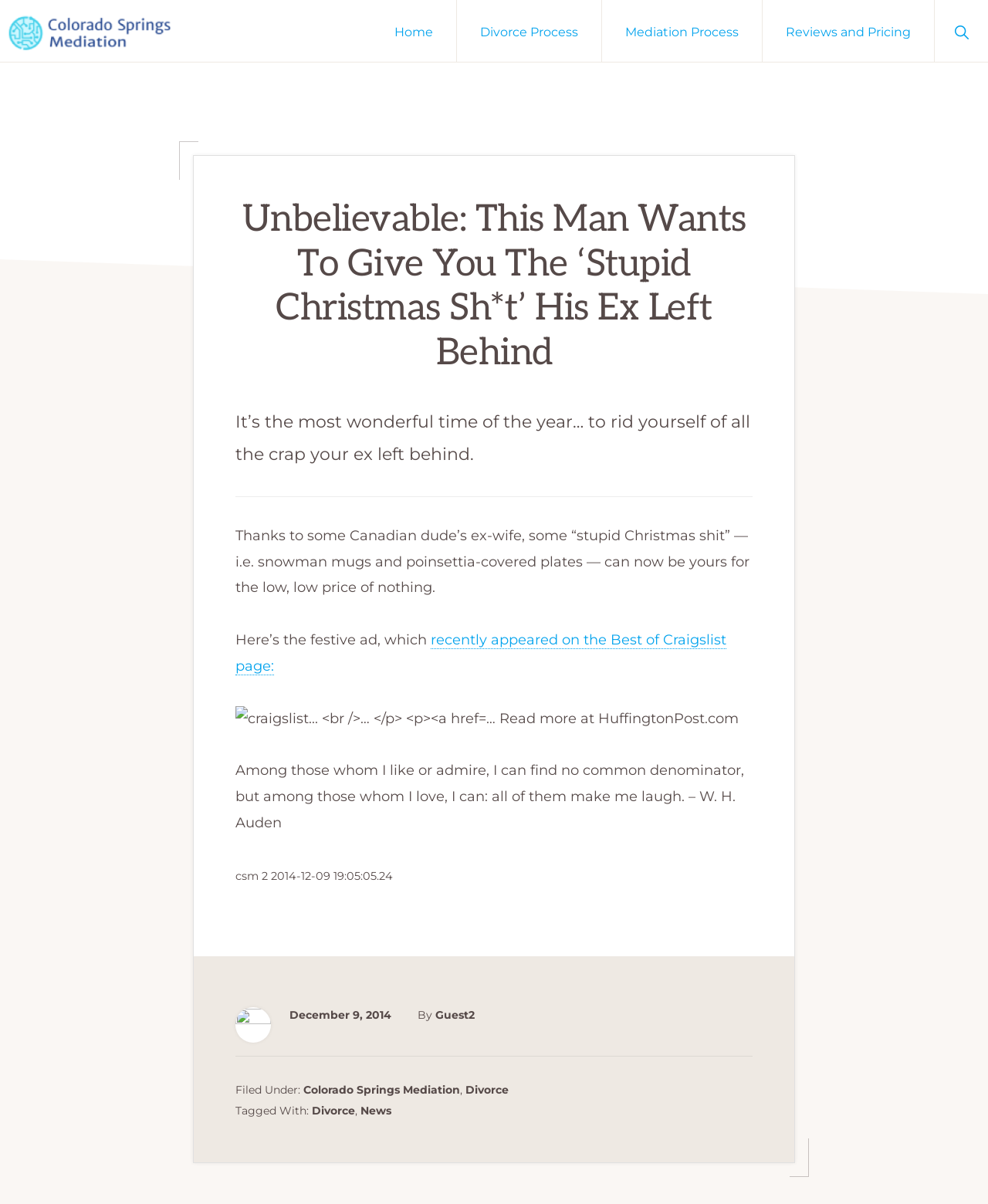Determine the bounding box coordinates of the region I should click to achieve the following instruction: "Click the 'Contact Us' link". Ensure the bounding box coordinates are four float numbers between 0 and 1, i.e., [left, top, right, bottom].

[0.241, 0.75, 0.295, 0.762]